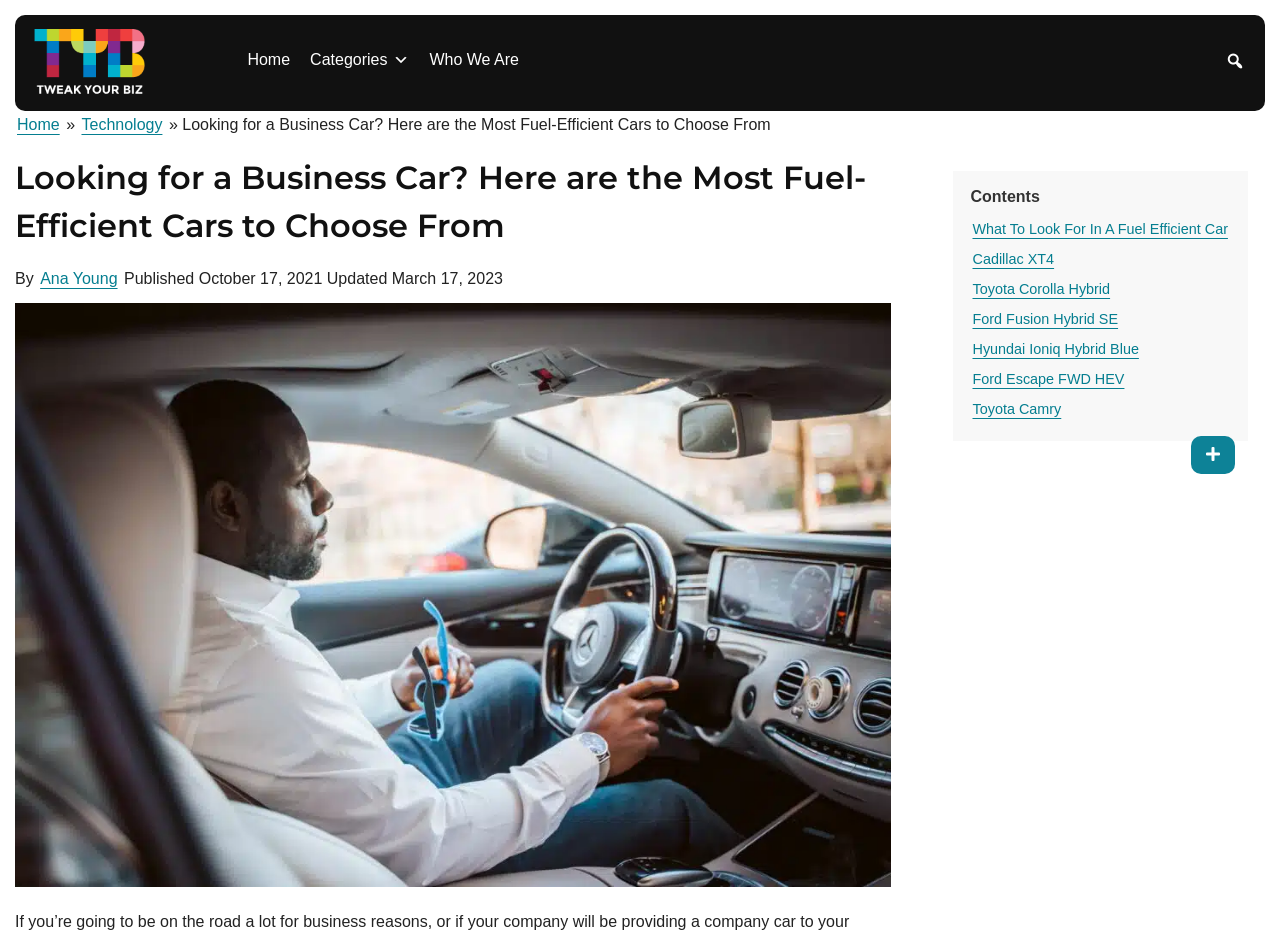Please find and give the text of the main heading on the webpage.

Looking for a Business Car? Here are the Most Fuel-Efficient Cars to Choose From